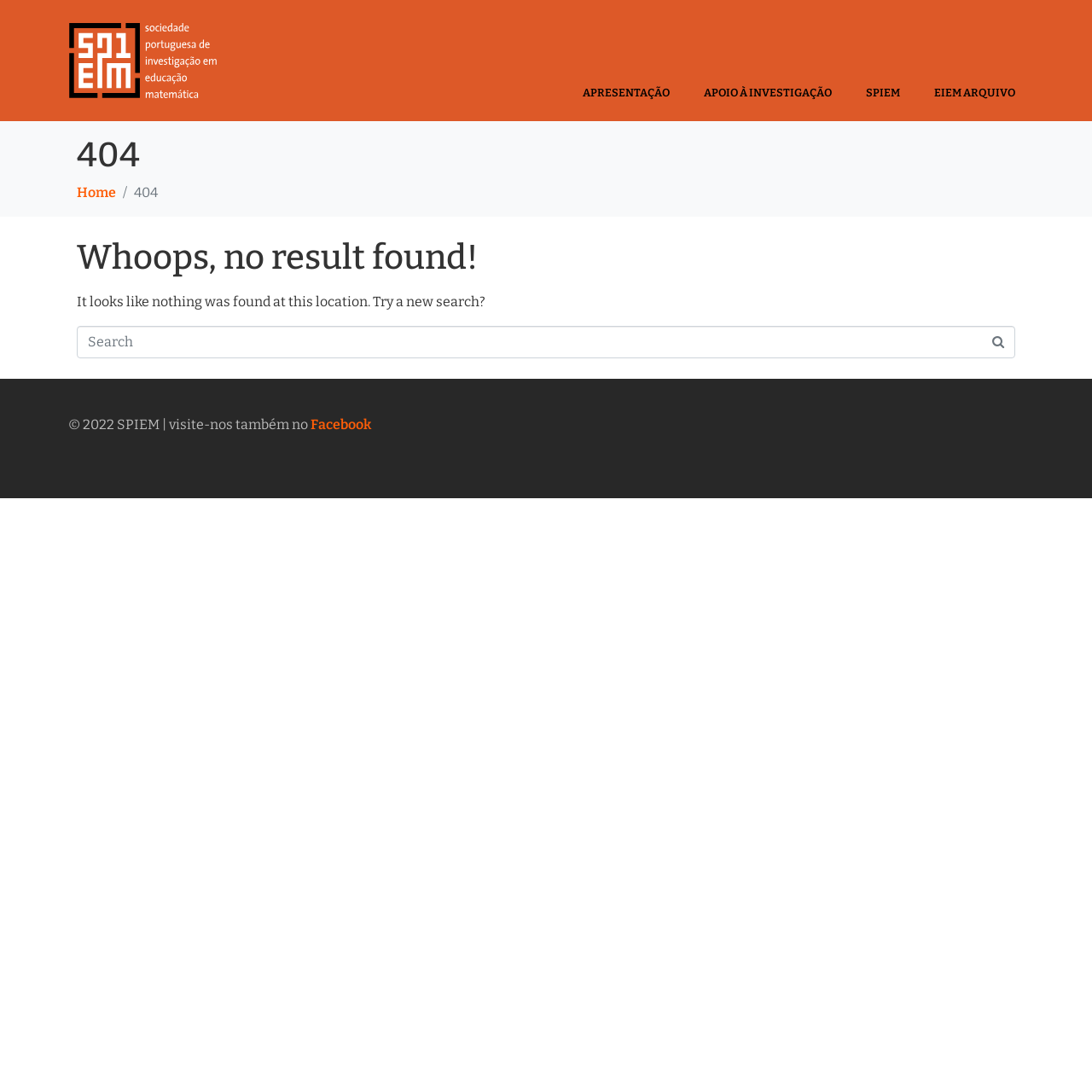Please give a short response to the question using one word or a phrase:
What is the purpose of the search box?

To search for content